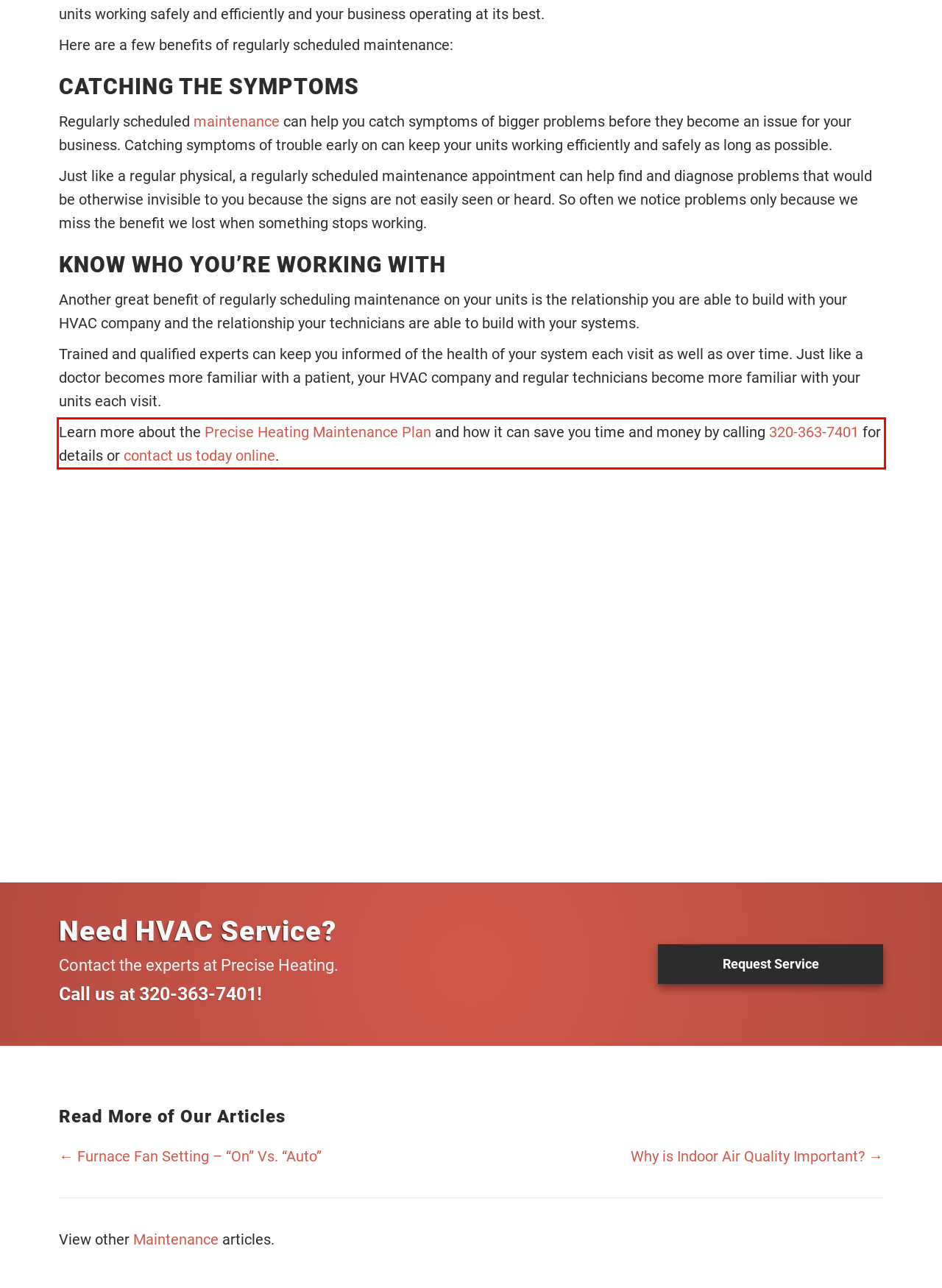Please identify the text within the red rectangular bounding box in the provided webpage screenshot.

Learn more about the Precise Heating Maintenance Plan and how it can save you time and money by calling 320-363-7401 for details or contact us today online.